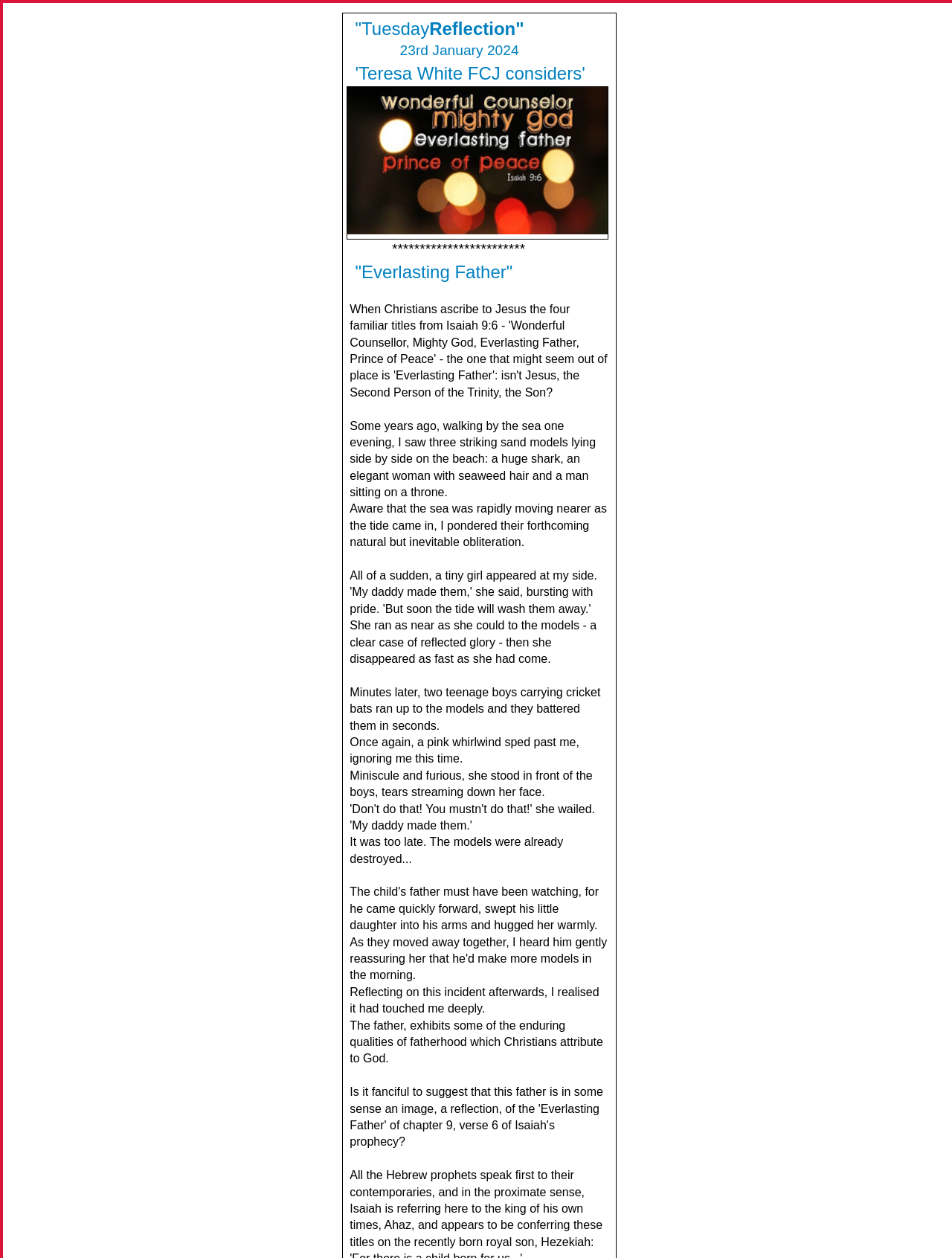Illustrate the webpage's structure and main components comprehensively.

The webpage is titled "General Reflections" and appears to be a personal reflection or essay. At the top, there is a superscript "rd" next to the text "January 2024", indicating the date. 

Below the date, there is a table with a single row and column, containing an image of ants. 

Following the image, there is a series of horizontal lines, represented by the text "************************". 

Next, there is a quote, "Everlasting Father", which is centered on the page. 

The main content of the webpage is a personal anecdote, told through a series of paragraphs. The story begins with the author describing a scene where they saw three sand models on the beach, including a shark, a woman, and a man on a throne. The author reflects on the impermanence of these models, knowing that the incoming tide would soon destroy them. 

The story continues with the author describing how a woman and two teenage boys interacted with the models, ultimately leading to their destruction. The author reflects on the emotions and actions of the people involved, including the woman's tears and the boys' destructive behavior. 

The final paragraphs of the story explore the author's reflections on the incident, including how it touched them deeply and led them to think about the qualities of fatherhood, which are attributed to God.